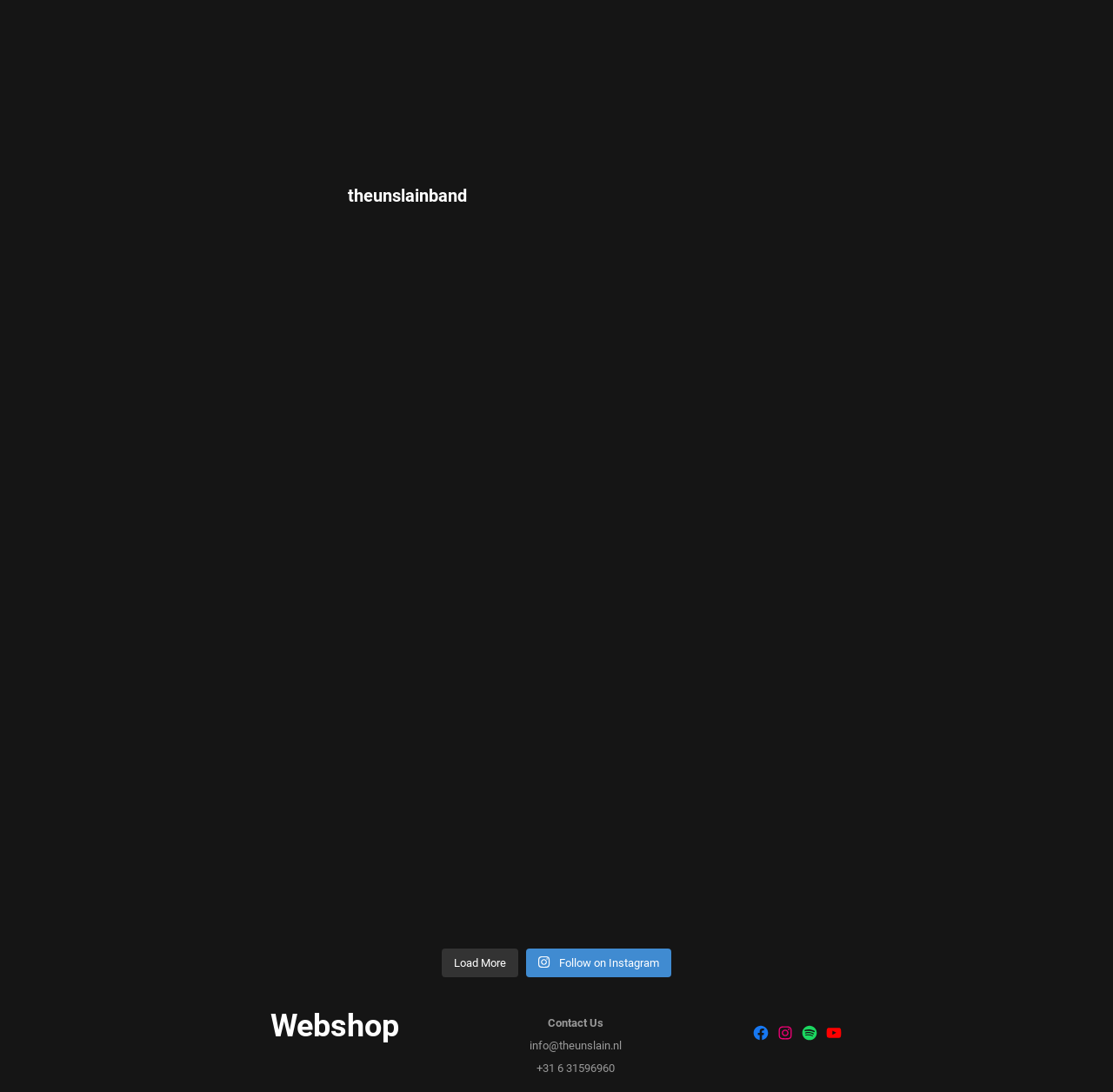Given the description "Follow on Instagram", provide the bounding box coordinates of the corresponding UI element.

[0.473, 0.868, 0.603, 0.895]